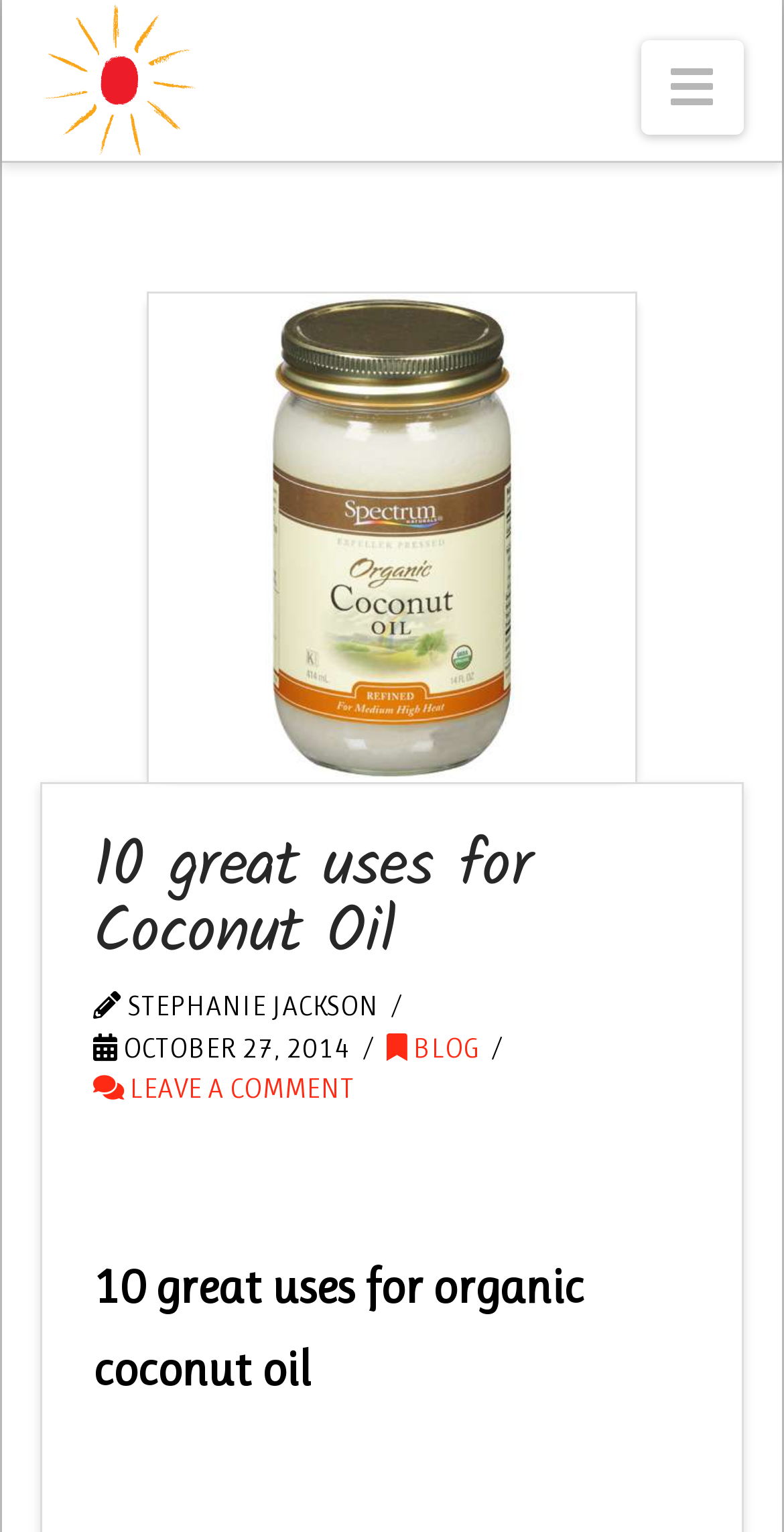Extract the primary headline from the webpage and present its text.

10 great uses for Coconut Oil